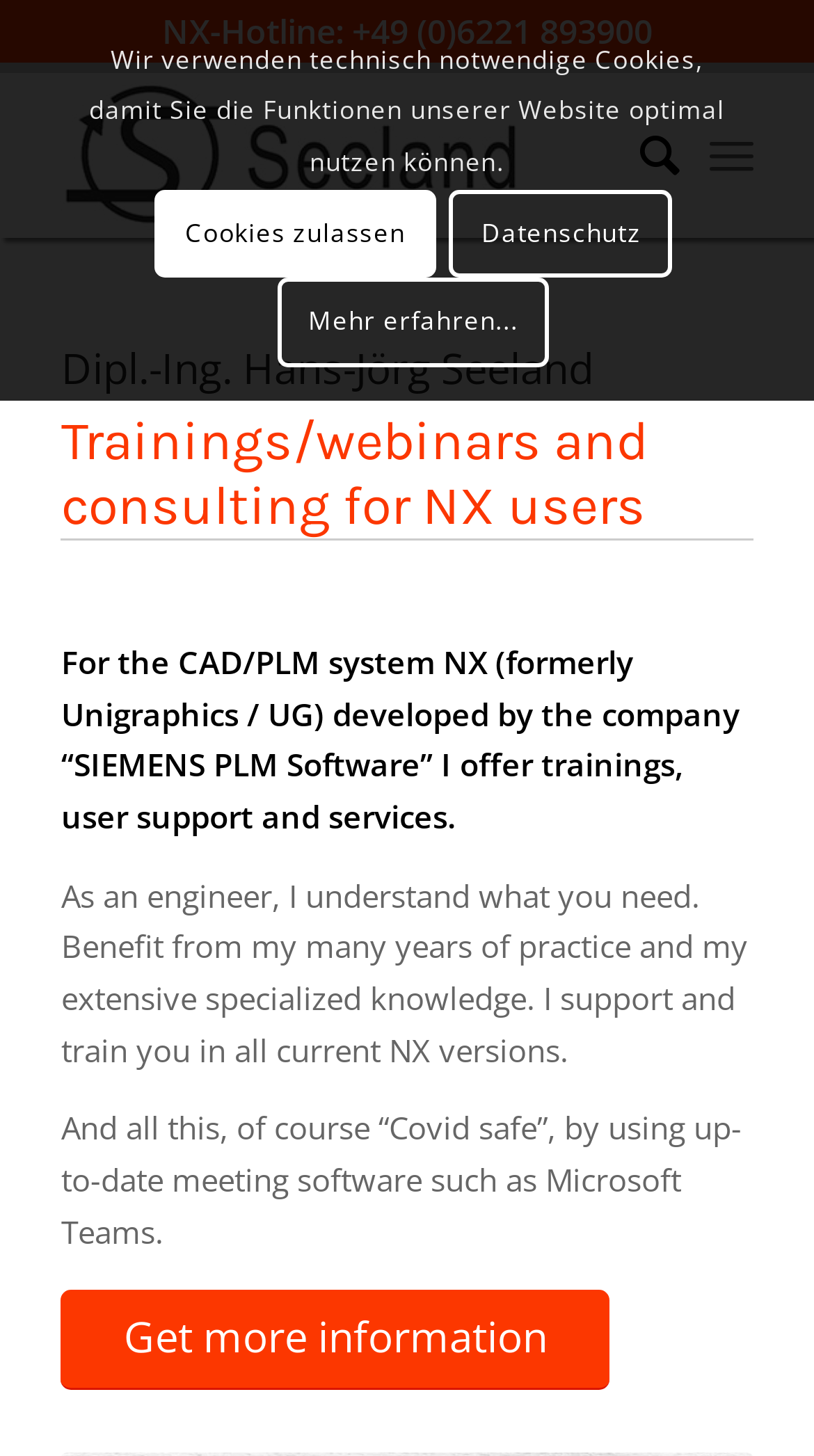Please look at the image and answer the question with a detailed explanation: What is the name of the company offering trainings and user support?

I found the name of the company by looking at the image element with the text 'Seeland Informatik GmbH' which is located at the top-left corner of the webpage, inside a link element with the ID 'seeland-gmbh-logo'.